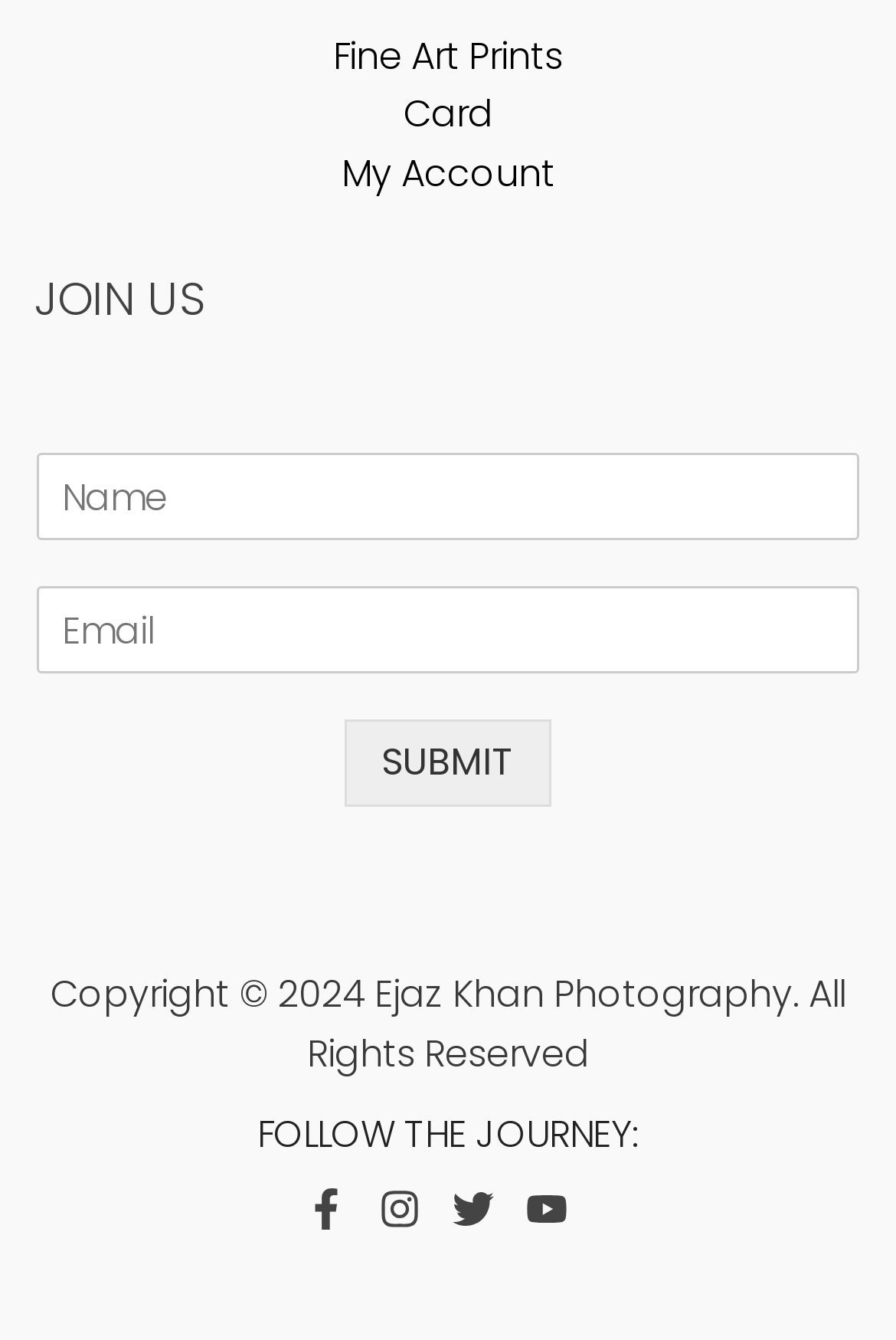How can I contact the photographer?
From the details in the image, provide a complete and detailed answer to the question.

In the navigation menu, I found a link 'My Account' which implies that users can access their account information, possibly including contact details of the photographer.